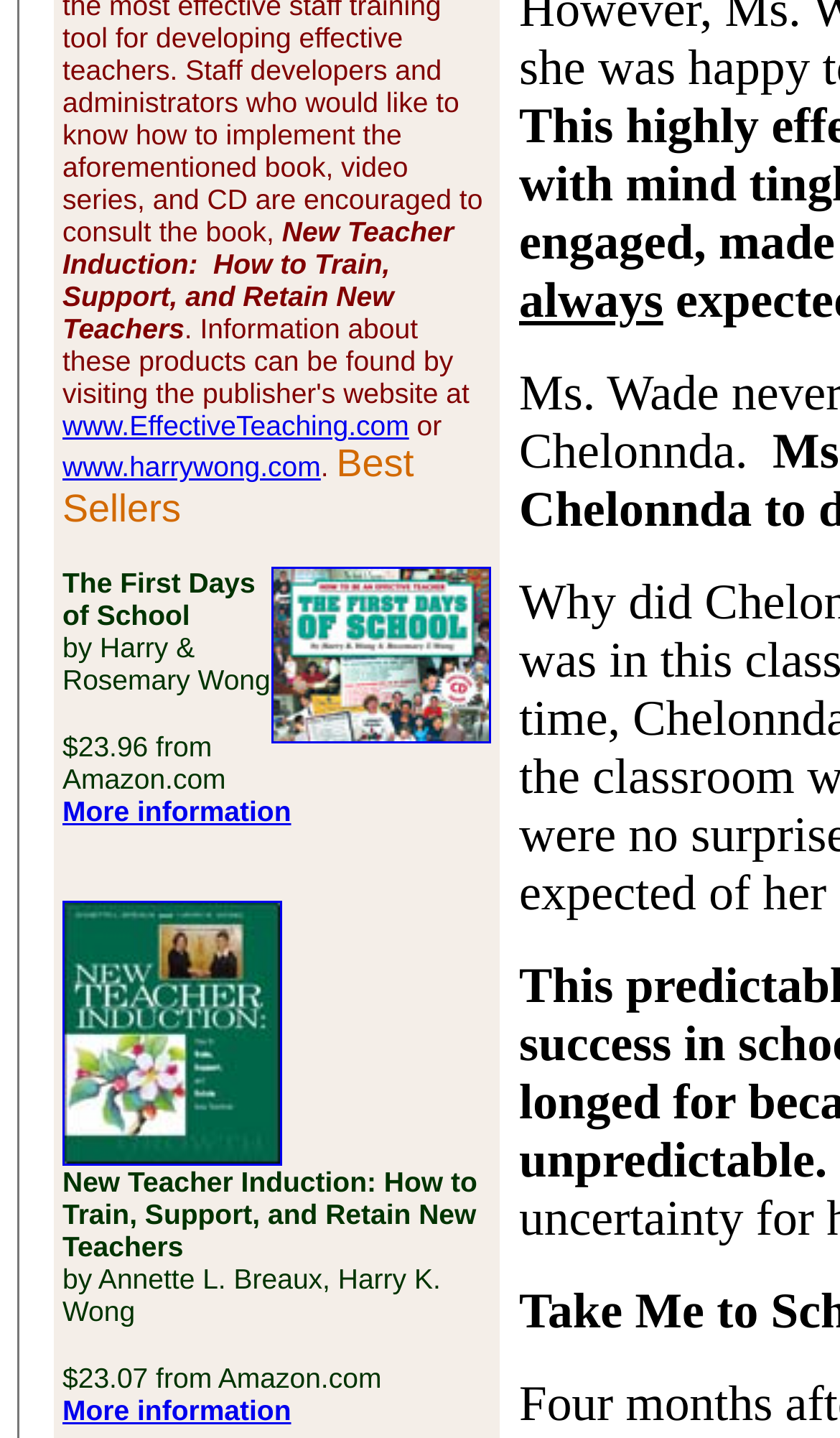Please specify the bounding box coordinates in the format (top-left x, top-left y, bottom-right x, bottom-right y), with all values as floating point numbers between 0 and 1. Identify the bounding box of the UI element described by: More information

[0.074, 0.553, 0.347, 0.575]